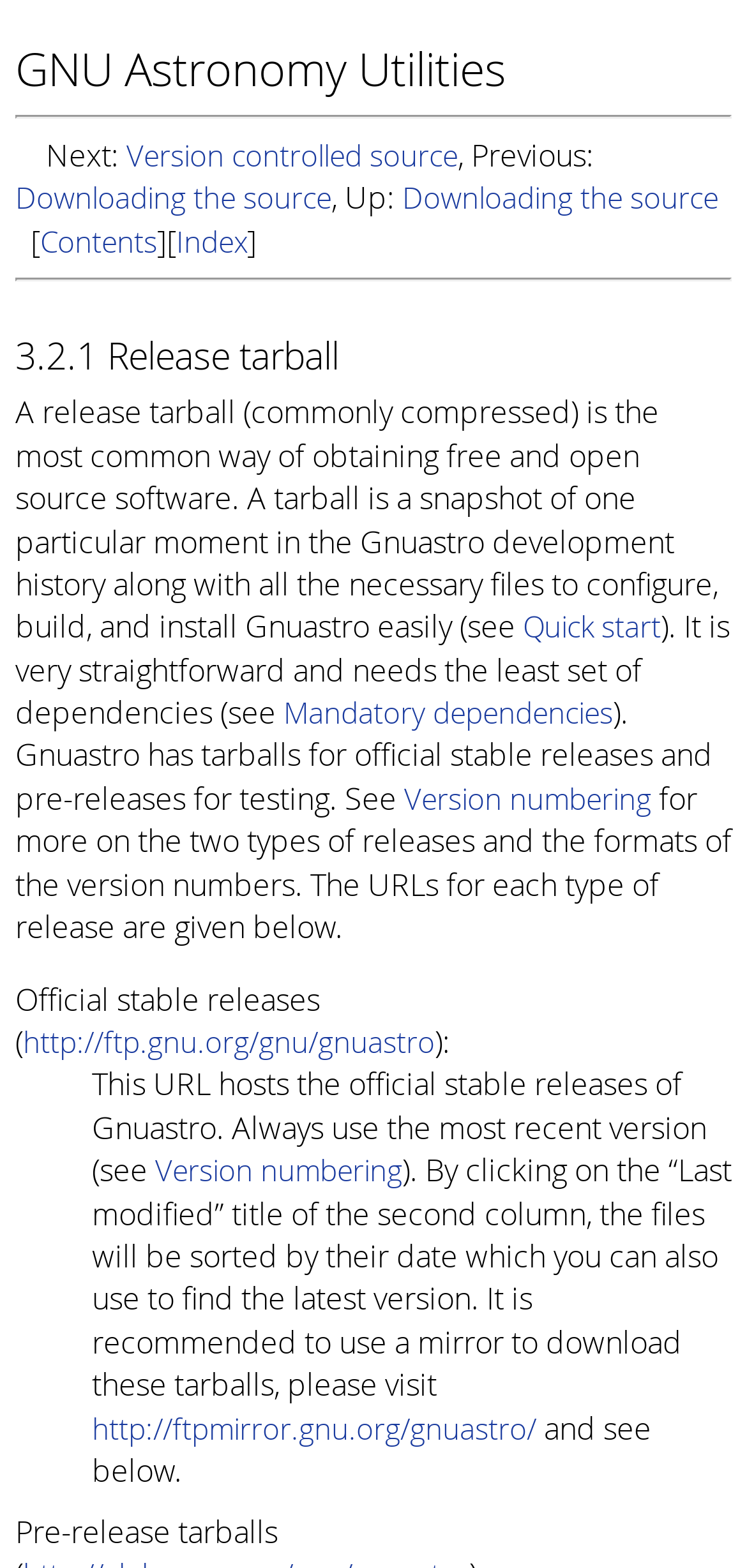Identify the bounding box coordinates of the element to click to follow this instruction: 'Read the article about improvement'. Ensure the coordinates are four float values between 0 and 1, provided as [left, top, right, bottom].

None